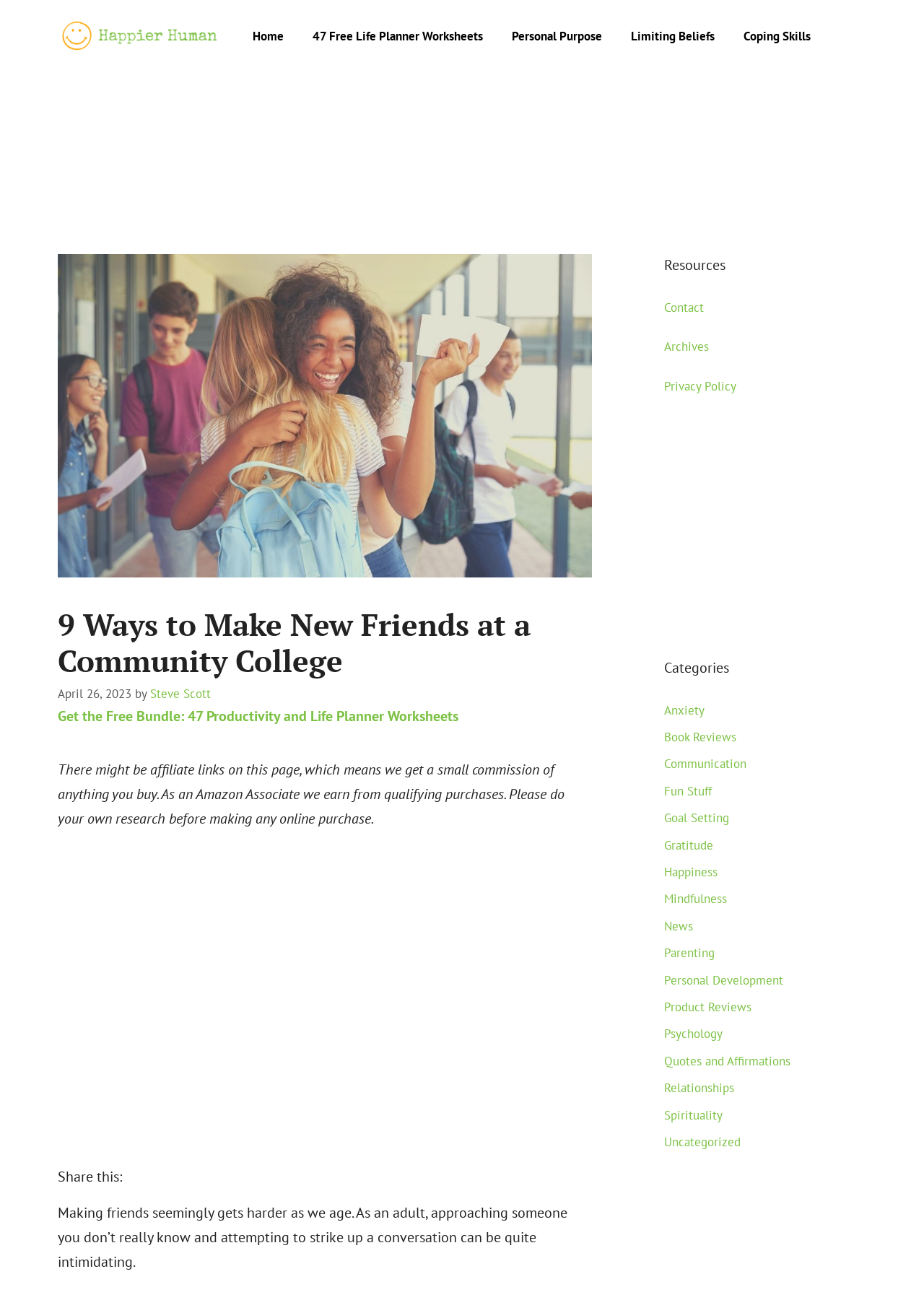Determine the bounding box coordinates of the area to click in order to meet this instruction: "Contact the author".

[0.719, 0.228, 0.762, 0.24]